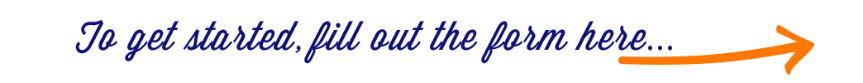What is the tone of the image?
From the screenshot, provide a brief answer in one word or phrase.

Friendly and encouraging